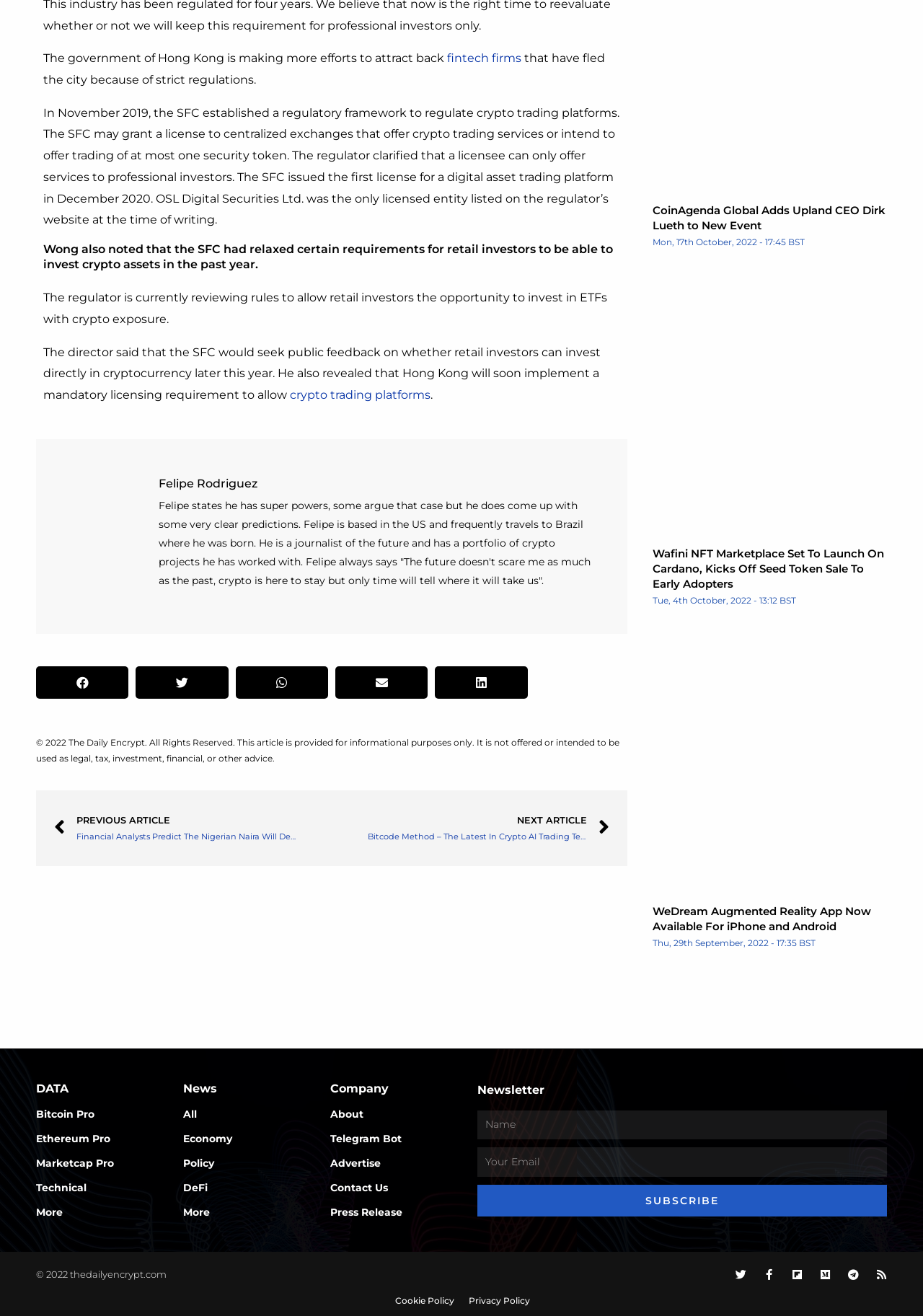What is the topic of the article?
Please provide a comprehensive answer to the question based on the webpage screenshot.

The topic of the article is fintech firms, which can be inferred from the text 'The government of Hong Kong is making more efforts to attract back fintech firms'.